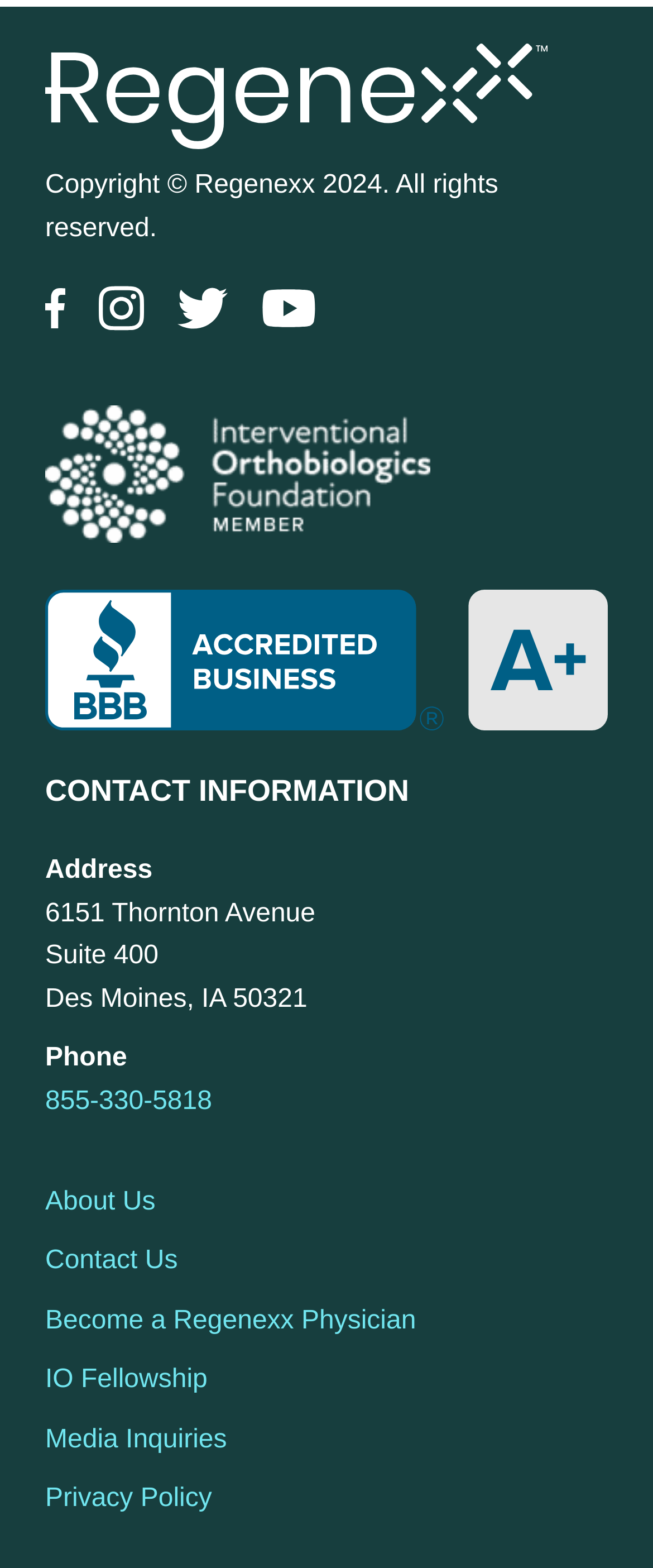Please locate the bounding box coordinates of the element that needs to be clicked to achieve the following instruction: "Follow Regenexx on Facebook". The coordinates should be four float numbers between 0 and 1, i.e., [left, top, right, bottom].

[0.069, 0.179, 0.127, 0.224]